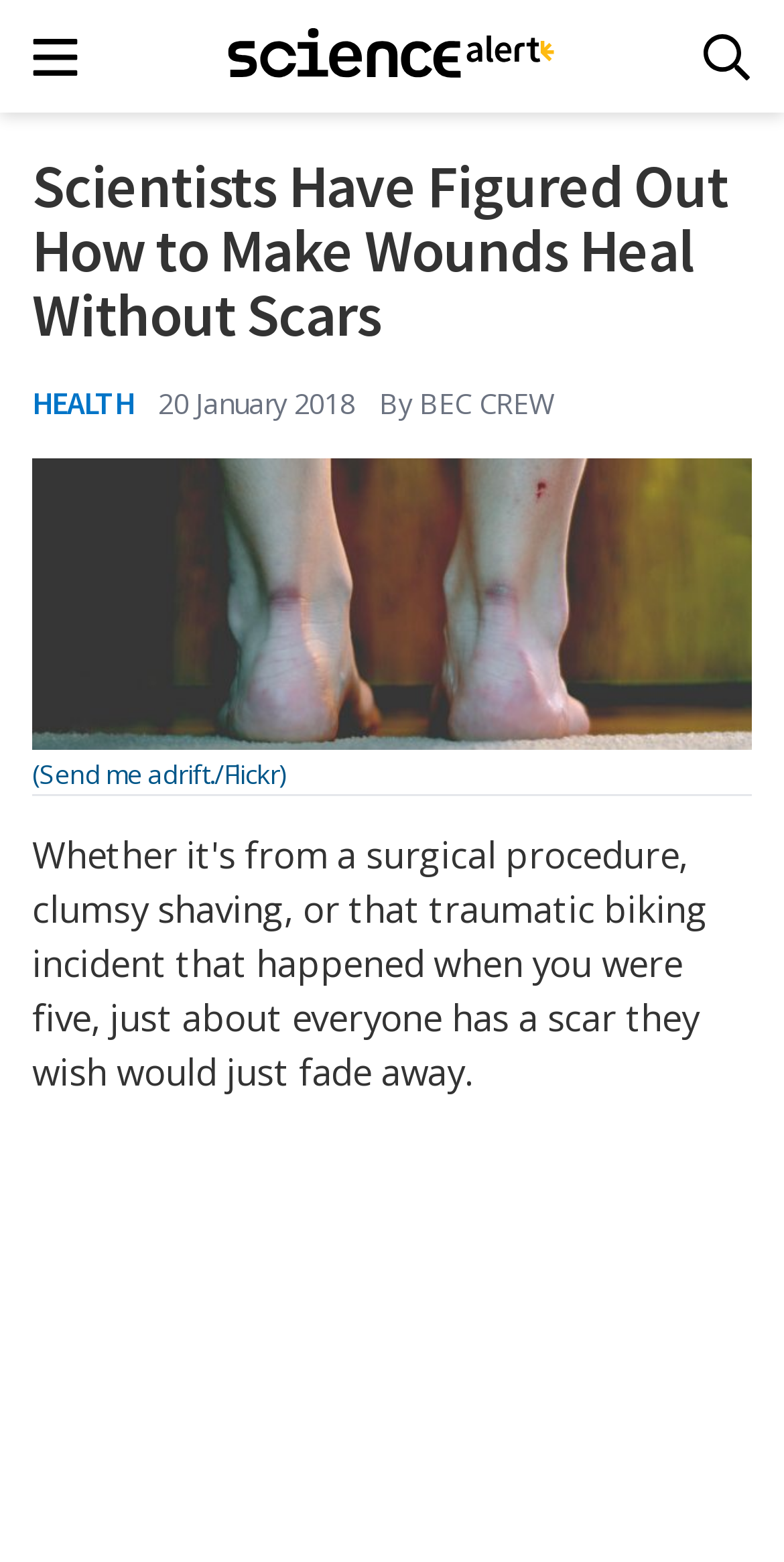Use a single word or phrase to answer the question: 
What is the purpose of the button at the top right corner?

Search